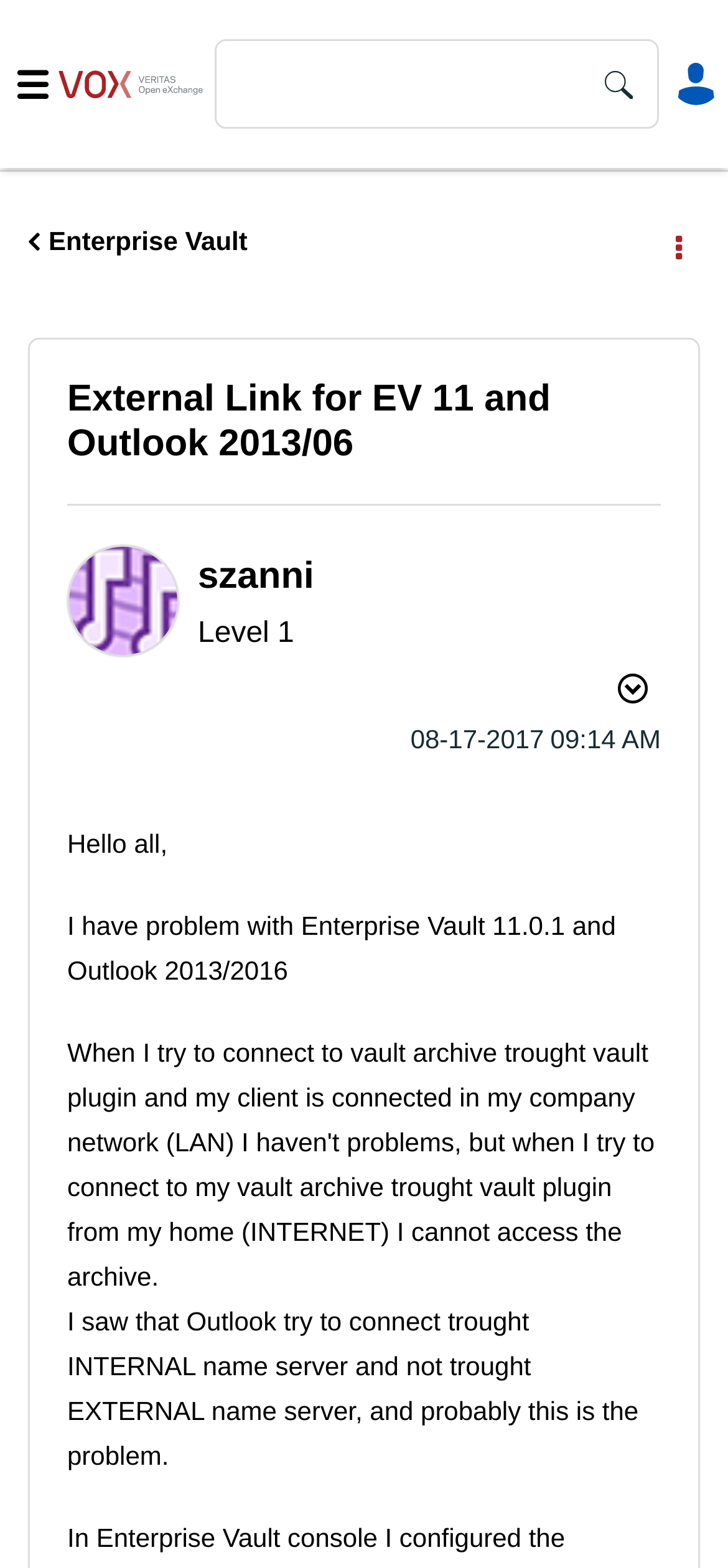Analyze the image and provide a detailed answer to the question: What is the name of the product mentioned in the post?

The product name can be found by reading the static text that says 'I have problem with Enterprise Vault 11.0.1 and Outlook 2013/2016'. This indicates that Enterprise Vault 11.0.1 is the product being discussed.